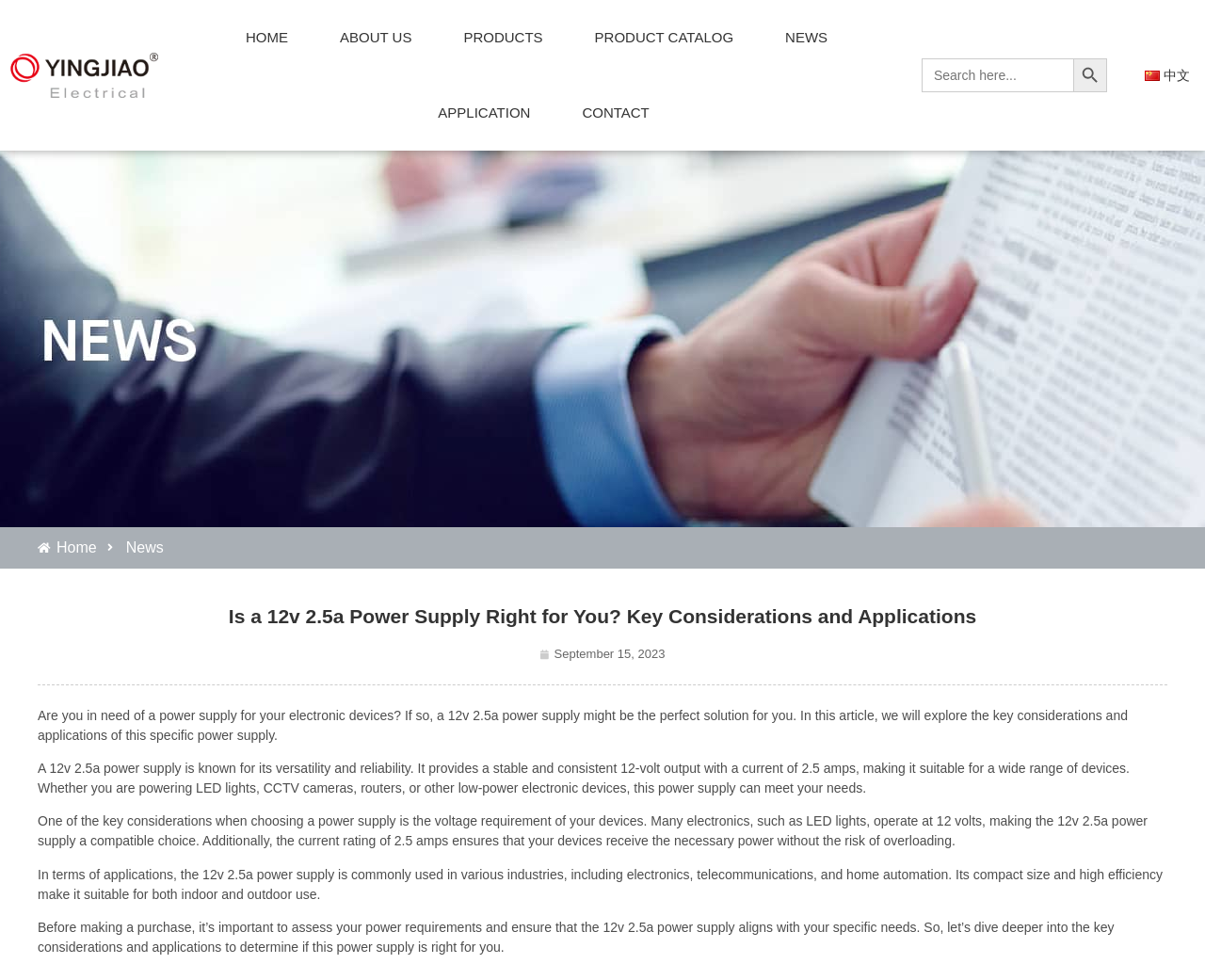Locate the bounding box coordinates of the element that should be clicked to fulfill the instruction: "Search for something".

[0.765, 0.06, 0.919, 0.094]